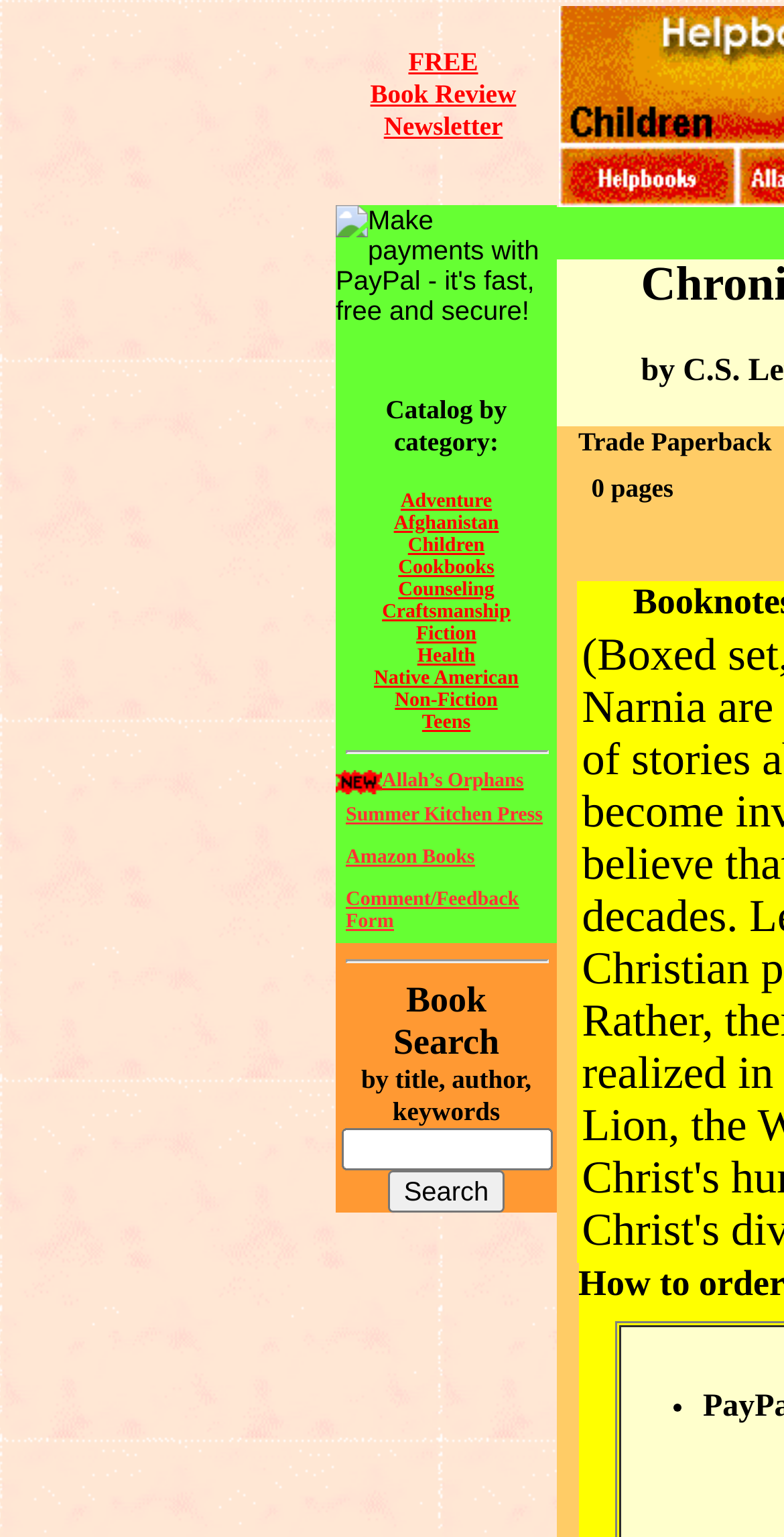Please provide a one-word or phrase answer to the question: 
What is the purpose of the textbox at the bottom of the webpage?

Book search